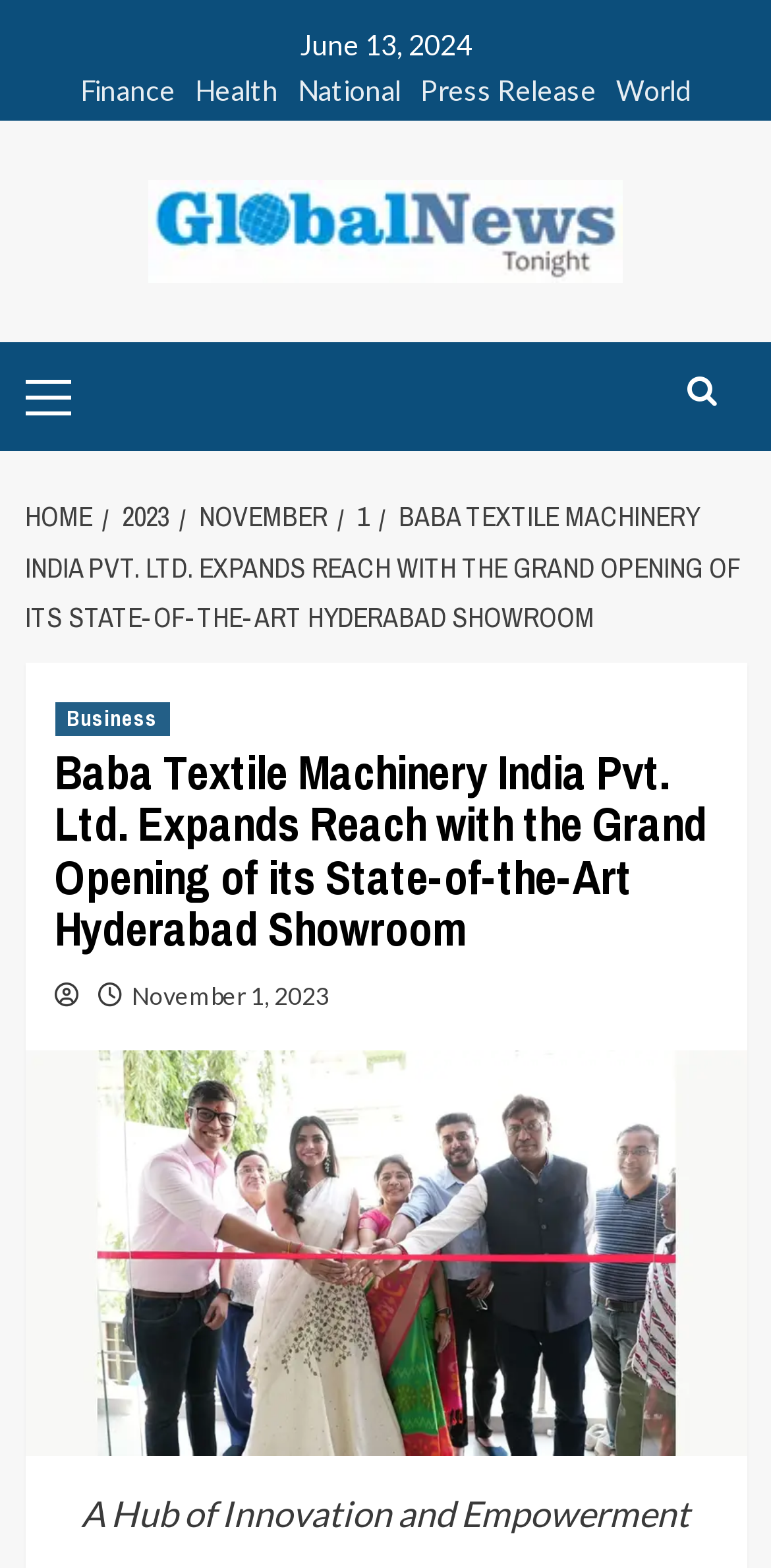Based on the description "November 1, 2023", find the bounding box of the specified UI element.

[0.171, 0.626, 0.427, 0.645]